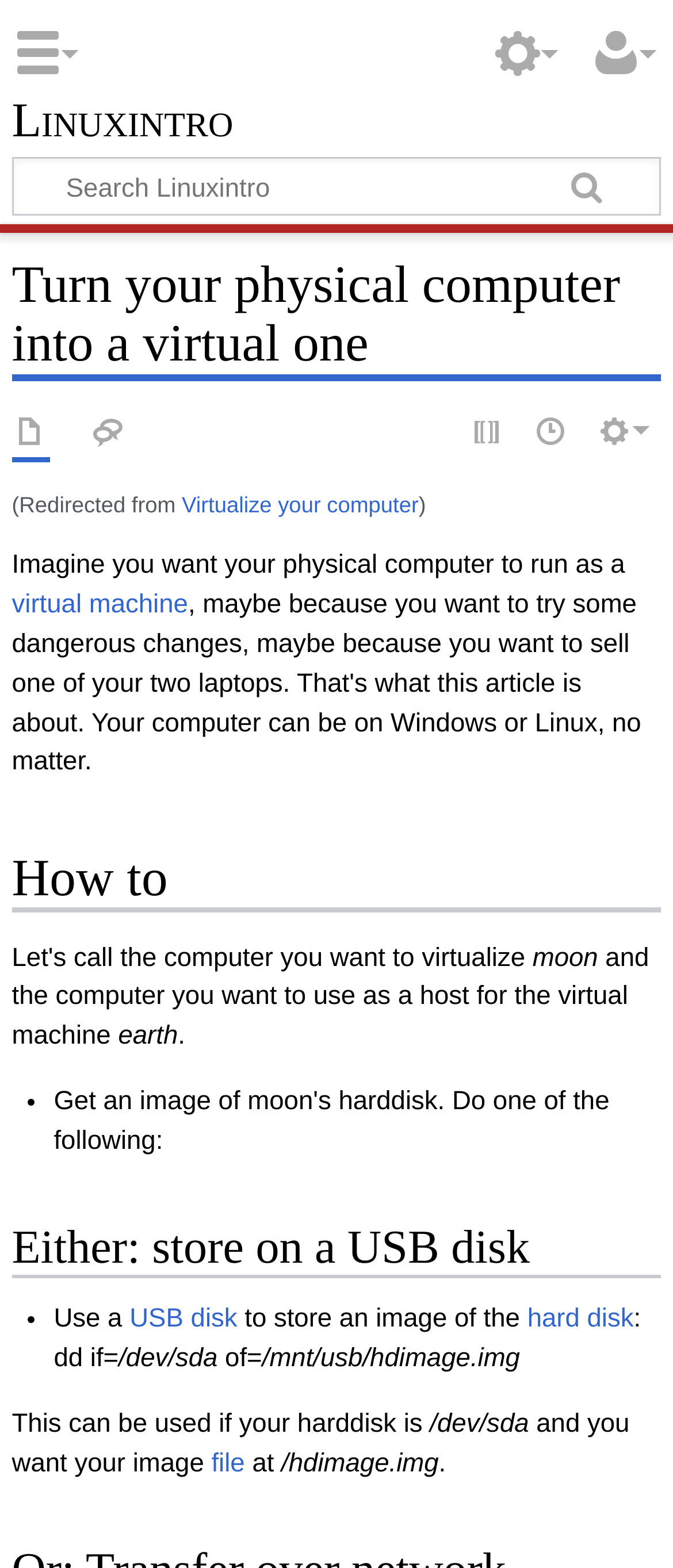Please identify the webpage's heading and generate its text content.

Turn your physical computer into a virtual one